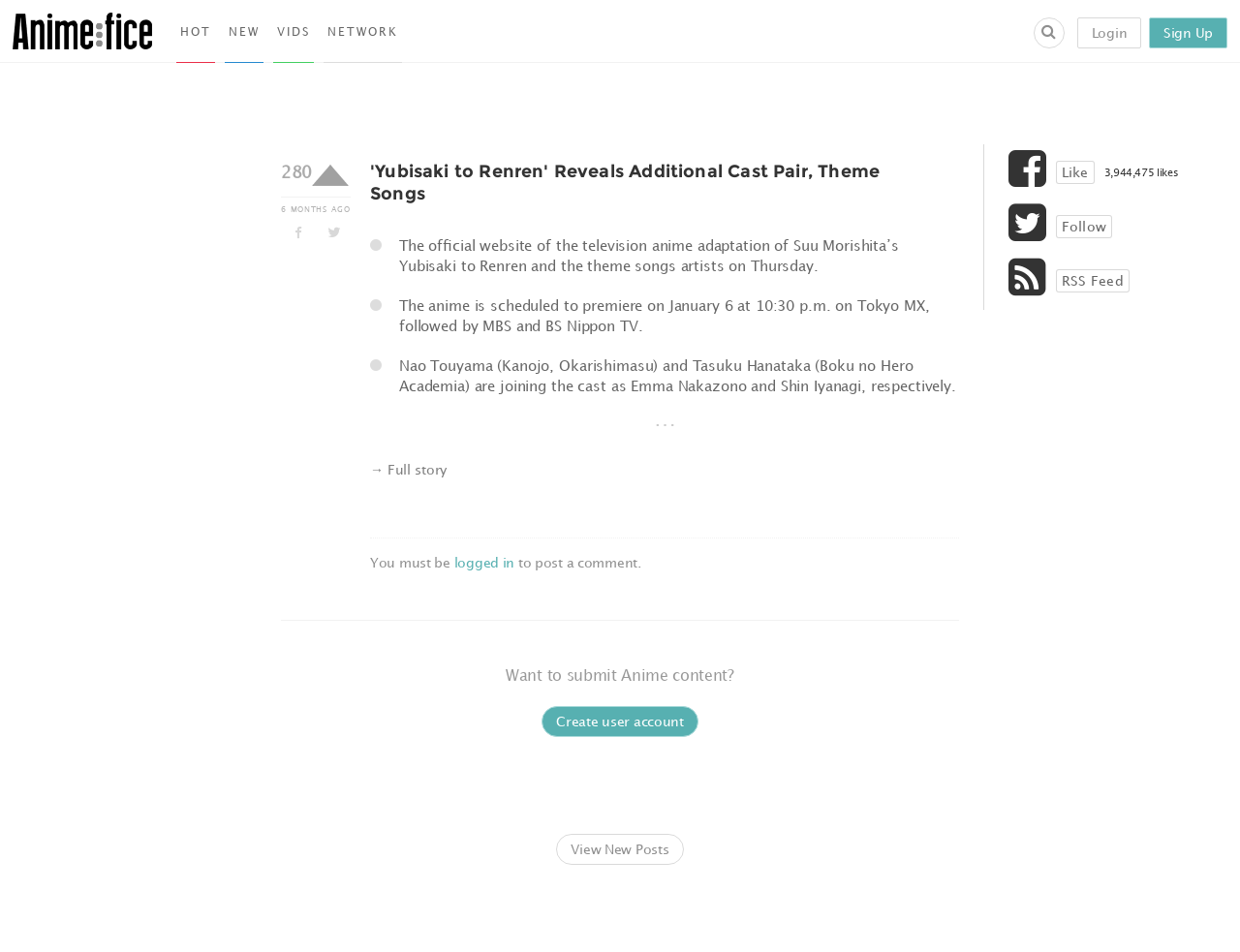Identify the bounding box of the UI component described as: "Create user account".

[0.437, 0.741, 0.563, 0.774]